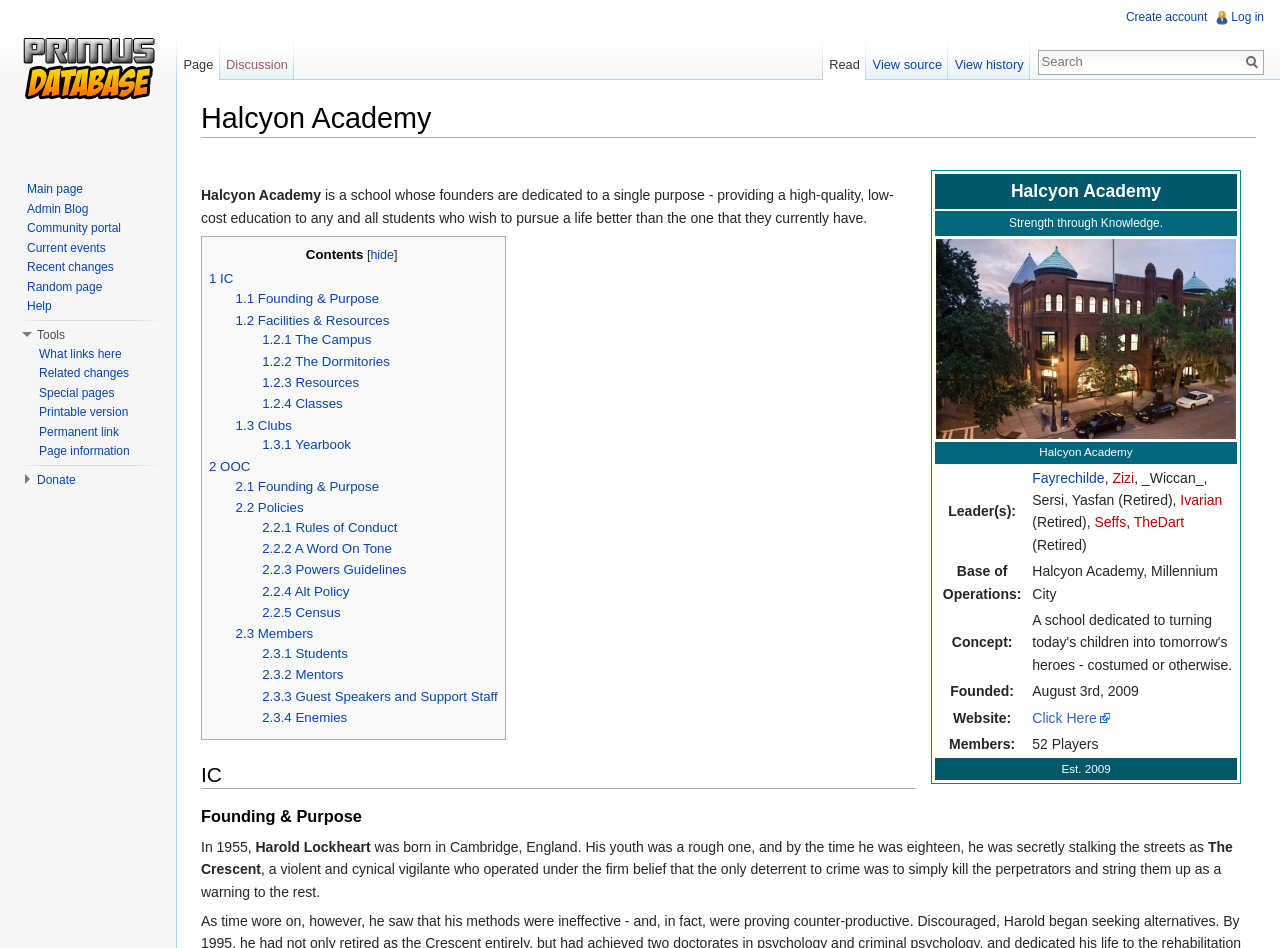Locate the coordinates of the bounding box for the clickable region that fulfills this instruction: "read about Leader(s):".

[0.73, 0.491, 0.804, 0.588]